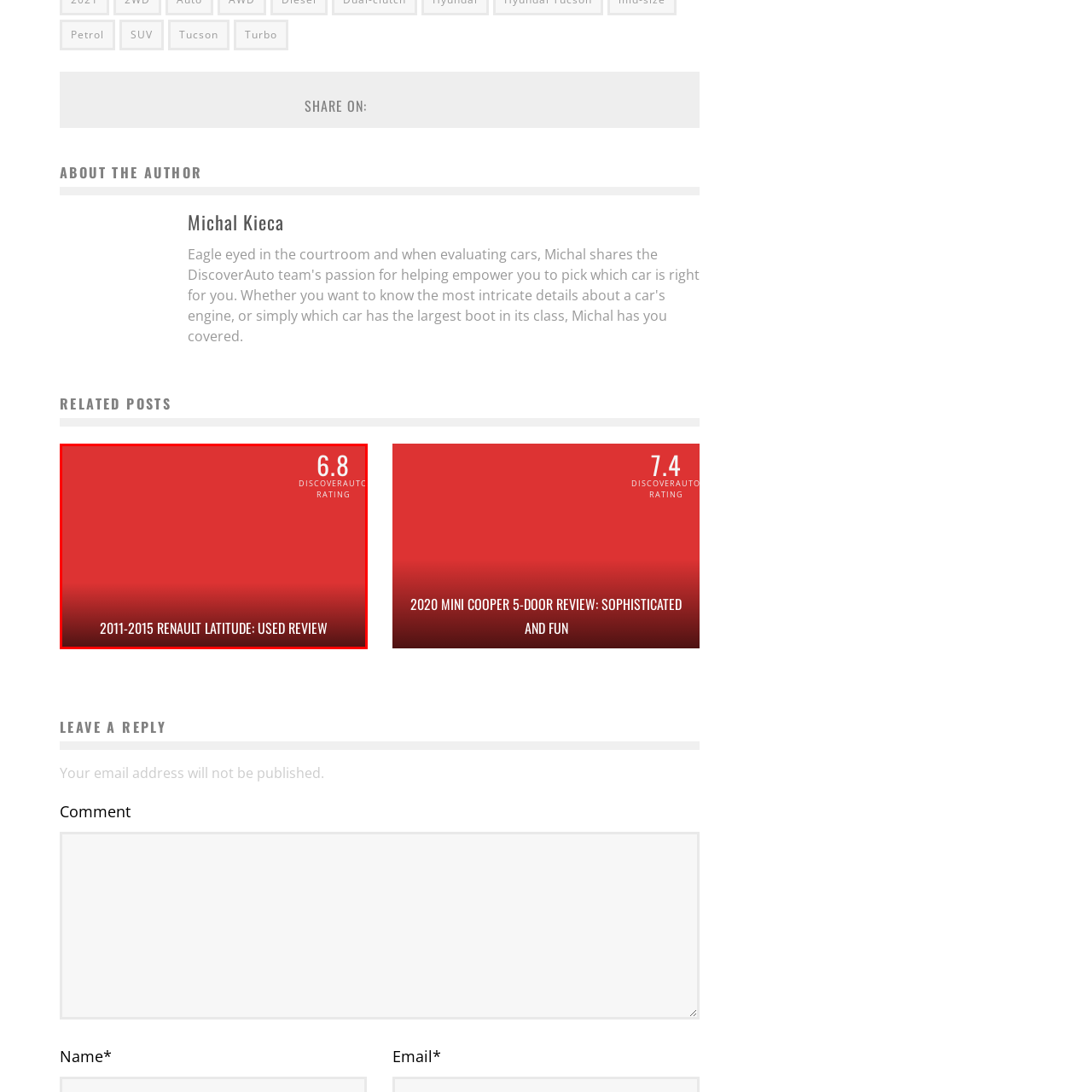Focus on the image surrounded by the red bounding box, please answer the following question using a single word or phrase: What is the rating score of the Renault Latitude?

6.8